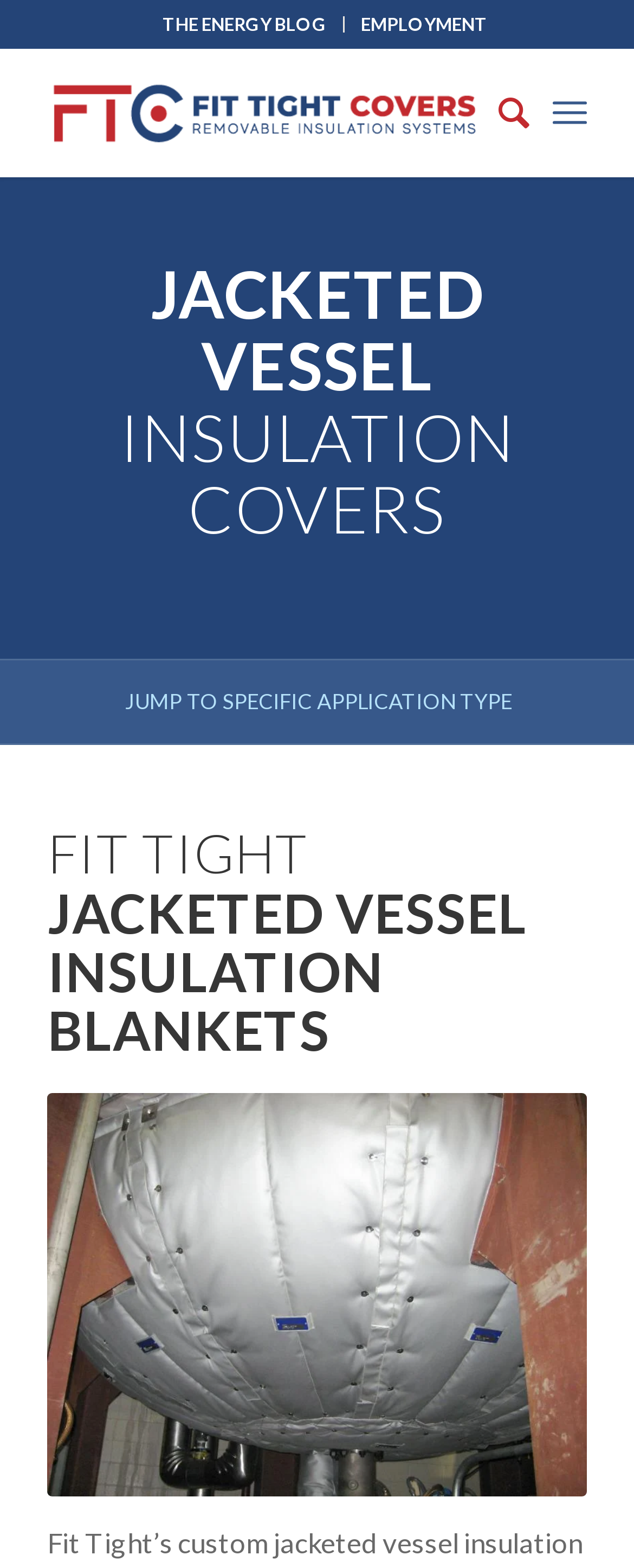Identify the bounding box coordinates for the UI element described as follows: JUMP TO SPECIFIC APPLICATION TYPE. Use the format (top-left x, top-left y, bottom-right x, bottom-right y) and ensure all values are floating point numbers between 0 and 1.

[0.167, 0.437, 0.833, 0.459]